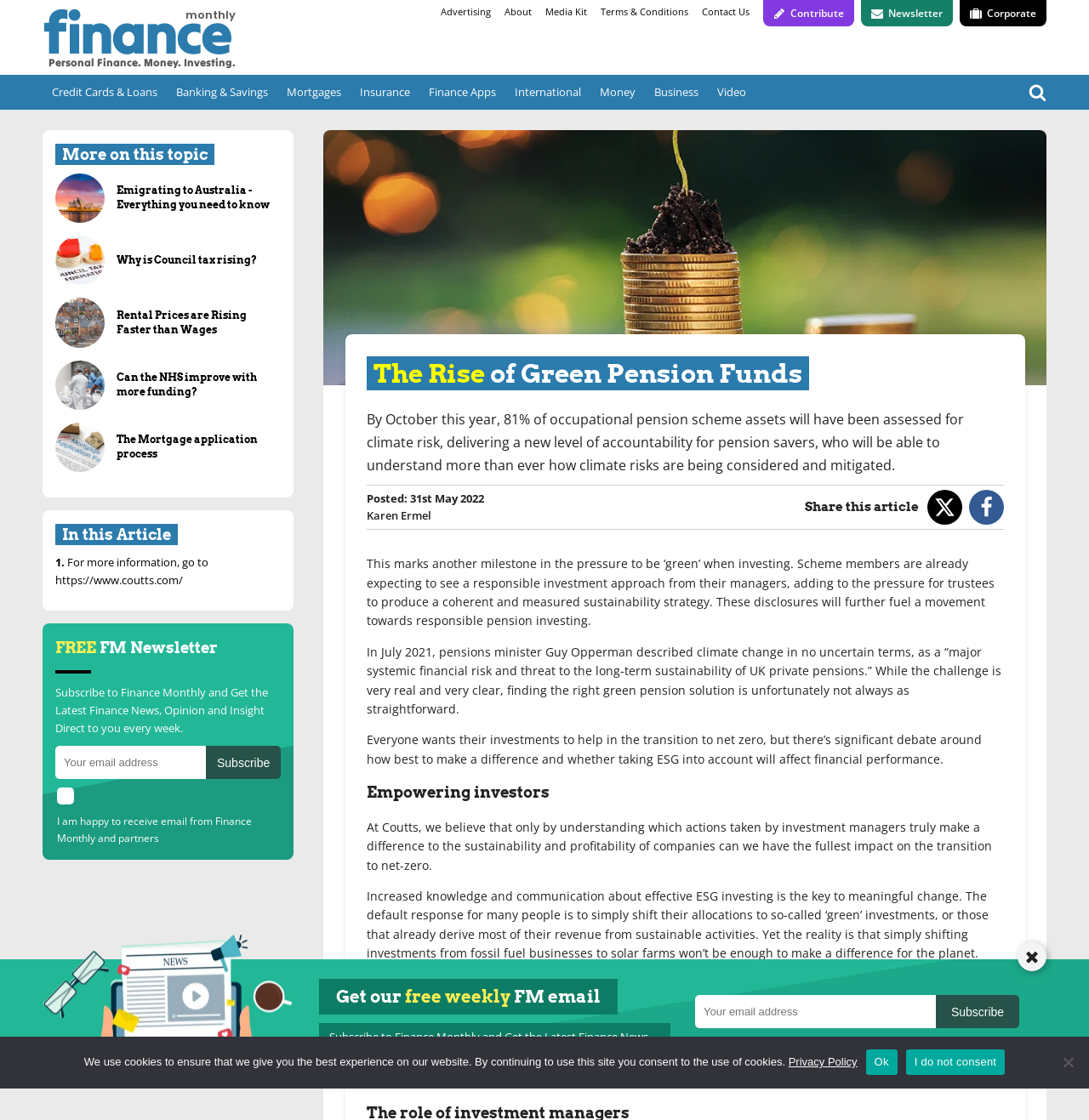How many related articles are listed at the bottom of the page?
Answer the question with a single word or phrase by looking at the picture.

5